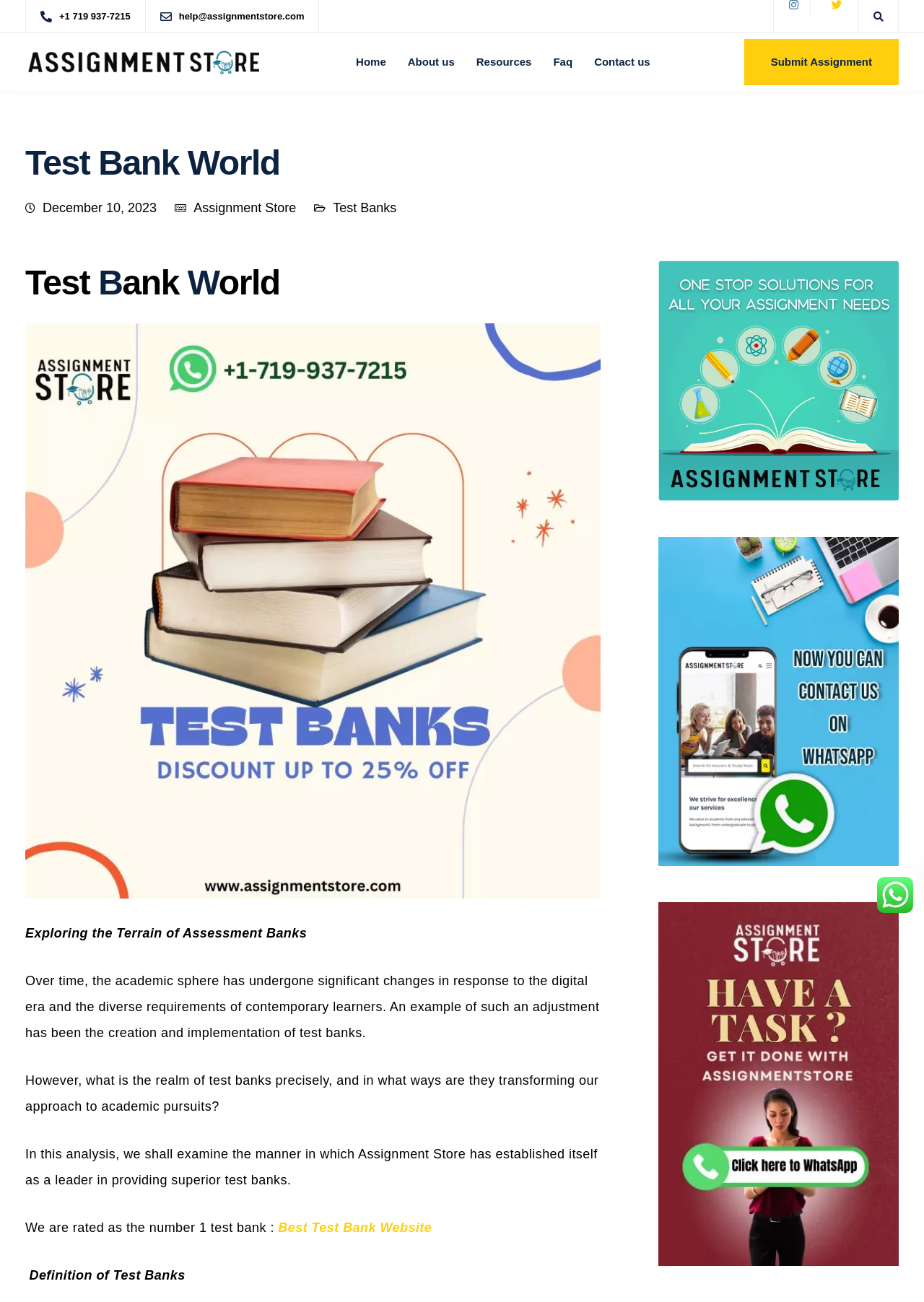Please identify the bounding box coordinates of the clickable element to fulfill the following instruction: "Submit an assignment". The coordinates should be four float numbers between 0 and 1, i.e., [left, top, right, bottom].

[0.805, 0.03, 0.973, 0.065]